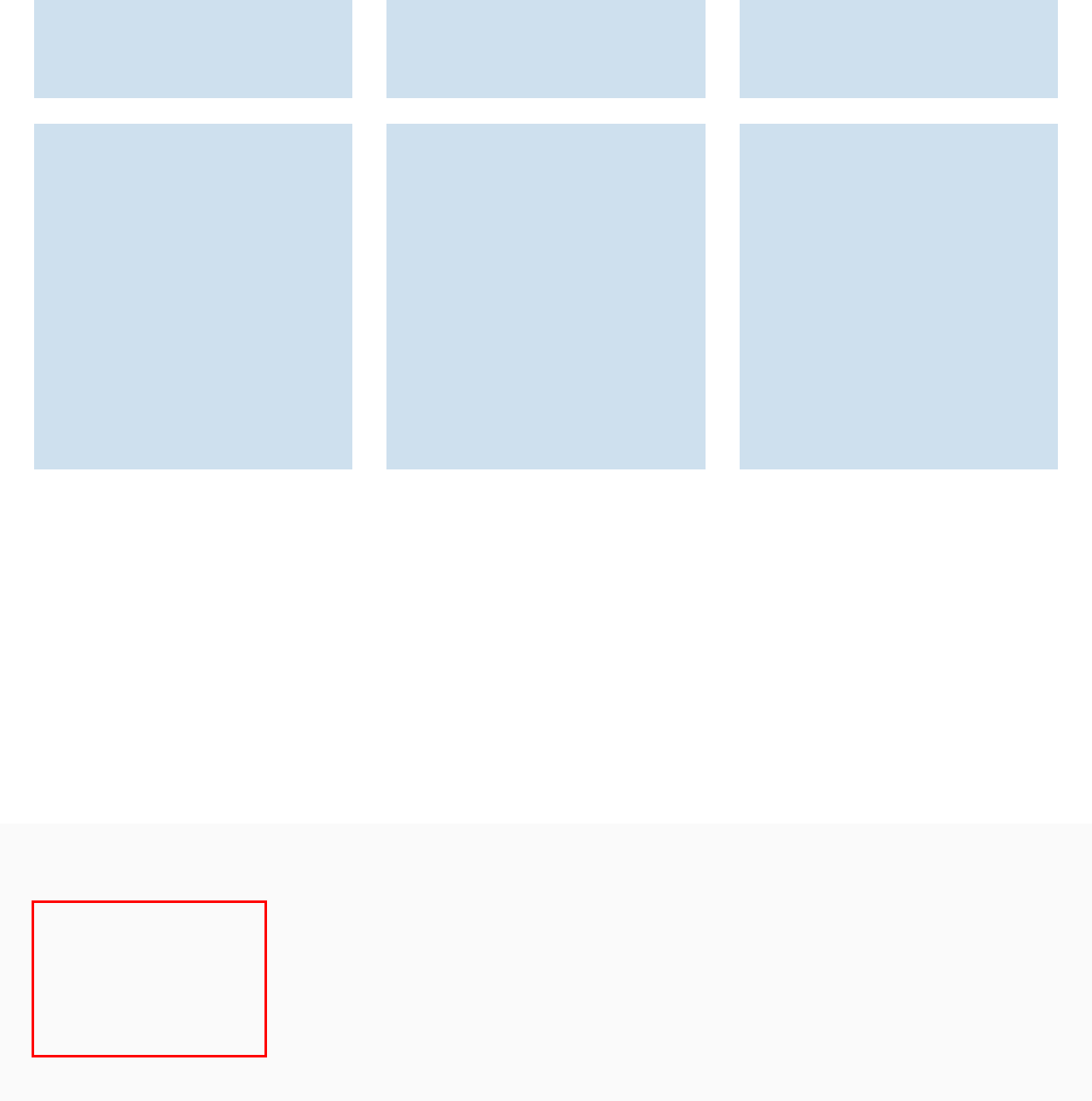Perform OCR on the text inside the red-bordered box in the provided screenshot and output the content.

ASCIA is a registered trademark of the Australasian Society of Clinical Immunology and Allergy. All content is subject to copyright for the Australasian Society of Clinical Immunology and Allergy. Read more...